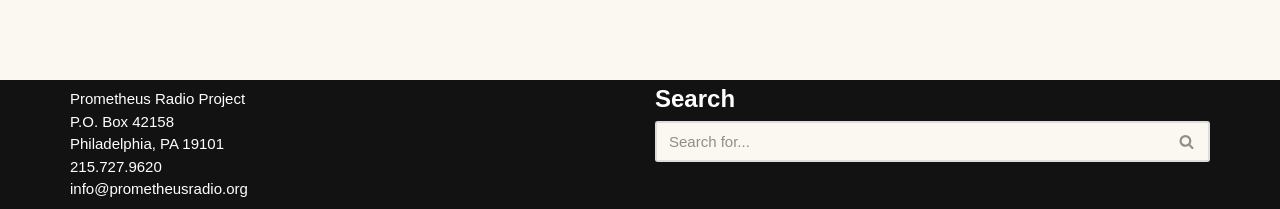What is the organization's name?
Respond to the question with a single word or phrase according to the image.

Prometheus Radio Project